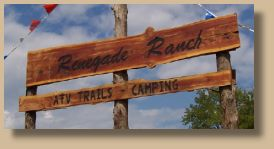What activities are promoted by the ranch?
Using the image, give a concise answer in the form of a single word or short phrase.

ATV trails, camping, paddling, and hunting